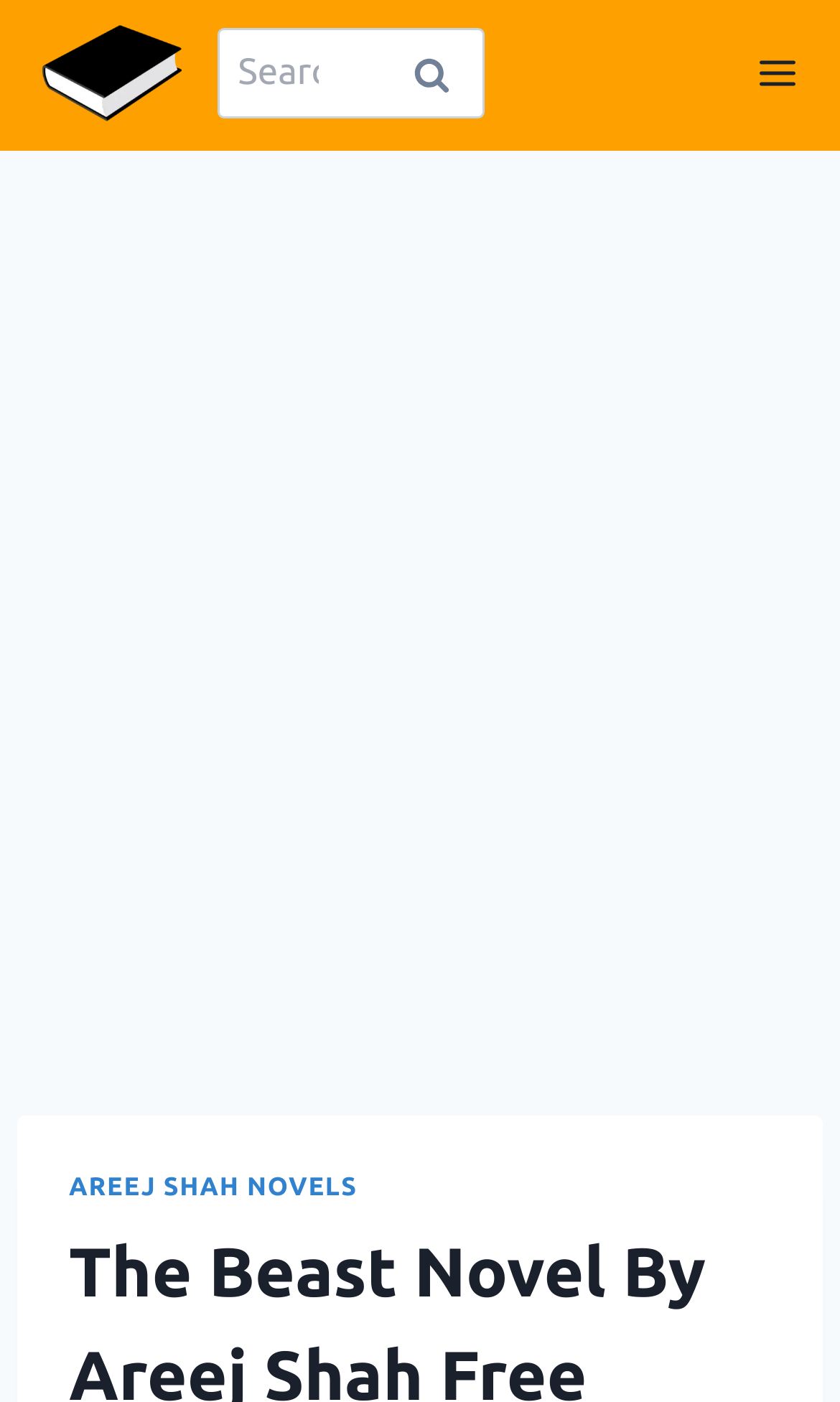Answer the following query with a single word or phrase:
What is the author's name?

Areej Shah